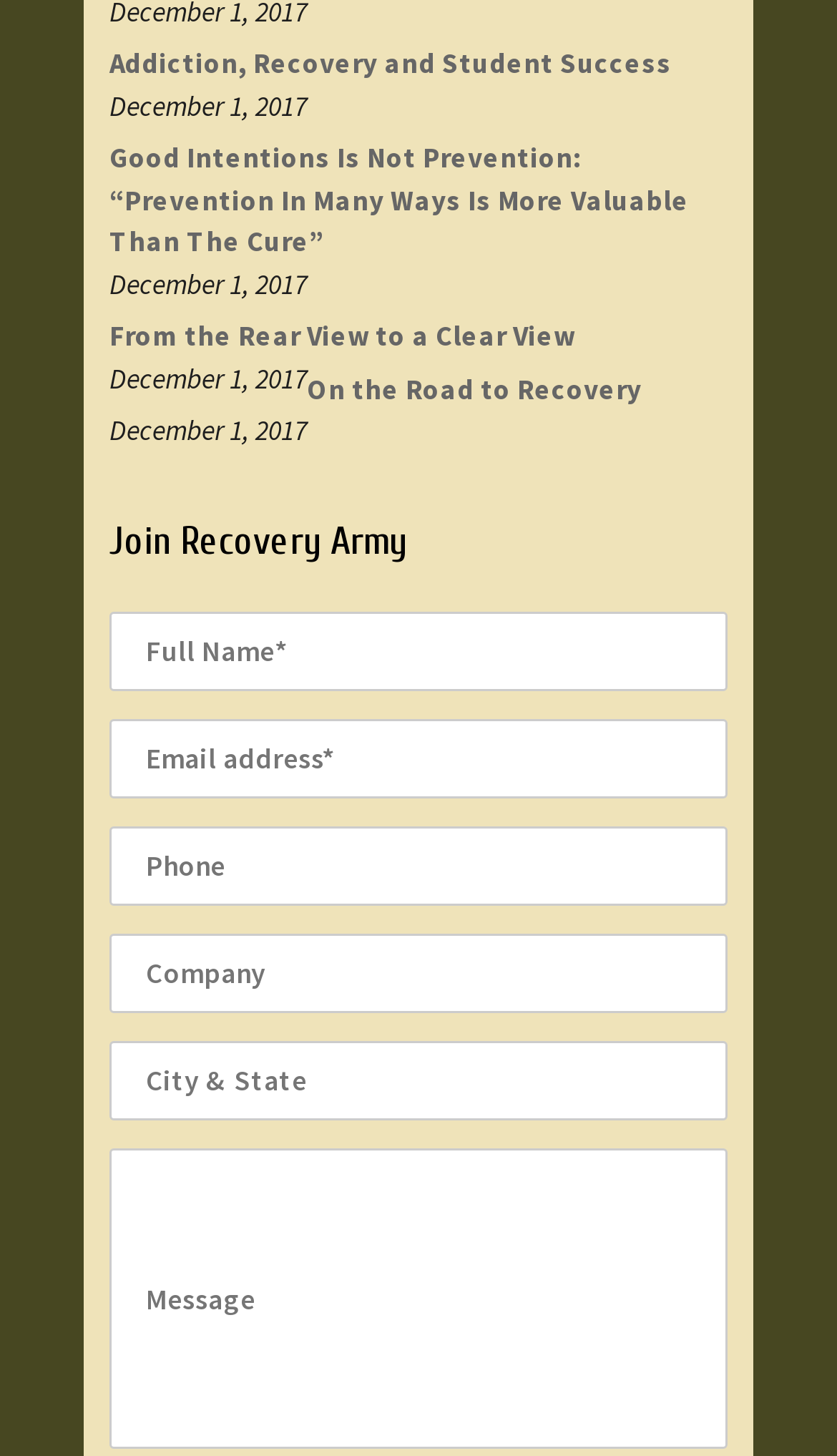Indicate the bounding box coordinates of the clickable region to achieve the following instruction: "Enter full name."

[0.131, 0.42, 0.869, 0.475]